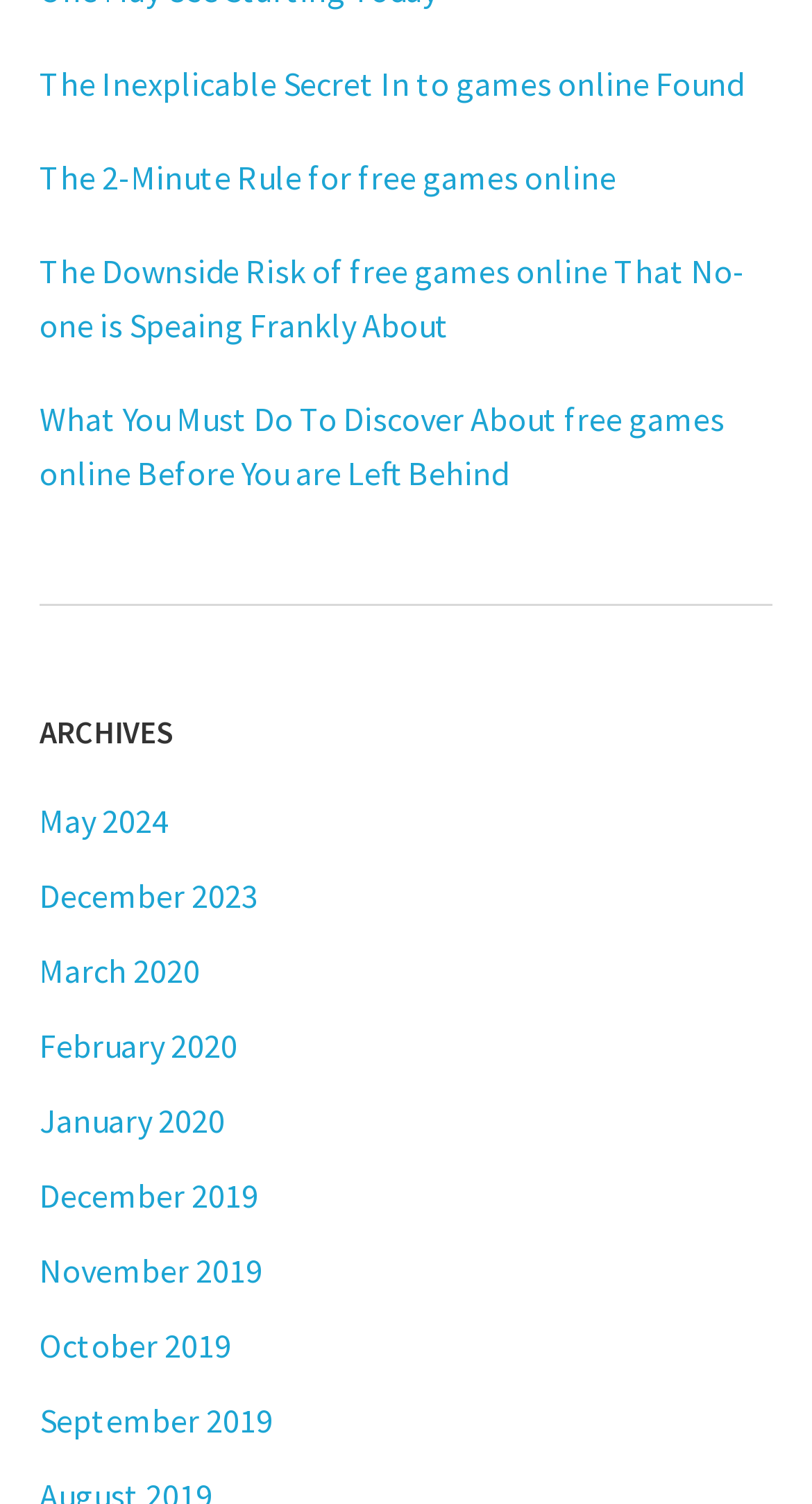What is the topic of the first link?
Using the image as a reference, deliver a detailed and thorough answer to the question.

The first link on the webpage has the text 'The Inexplicable Secret In to games online Found', so the topic of the first link is 'games online'.